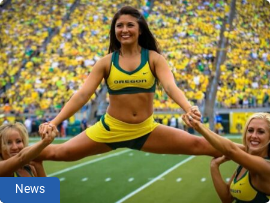Provide a thorough description of the contents of the image.

In this vibrant image, a spirited cheerleader dressed in a bright green and yellow outfit representing the Oregon Ducks performs an impressive split in the air. She is confidently supported by two fellow cheerleaders on either side, all showcasing their enthusiasm at a crowded football stadium filled with fans clad in coordinating colors. The backdrop is a sea of yellow, indicative of the team's loyal supporters, creating an electric atmosphere. This moment captures the energy and excitement of college football game day, highlighting the cheerleaders' pivotal role in rallying the crowd. The overall scene reflects both athleticism and team spirit, essential elements of the Oregon Ducks' vibrant sports culture.